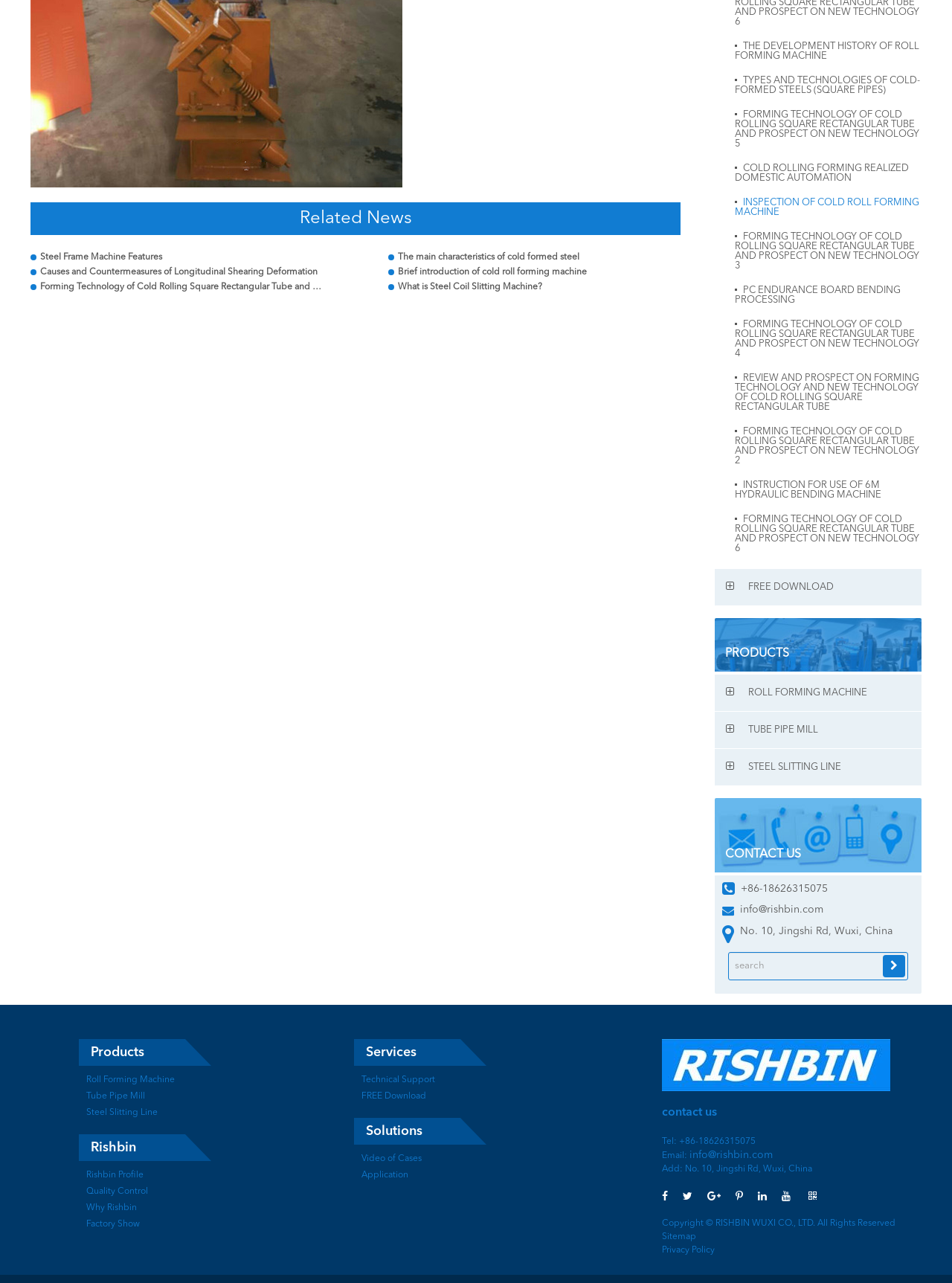Please provide the bounding box coordinates for the element that needs to be clicked to perform the instruction: "click on the 'FREE DOWNLOAD' link". The coordinates must consist of four float numbers between 0 and 1, formatted as [left, top, right, bottom].

[0.786, 0.443, 0.965, 0.472]